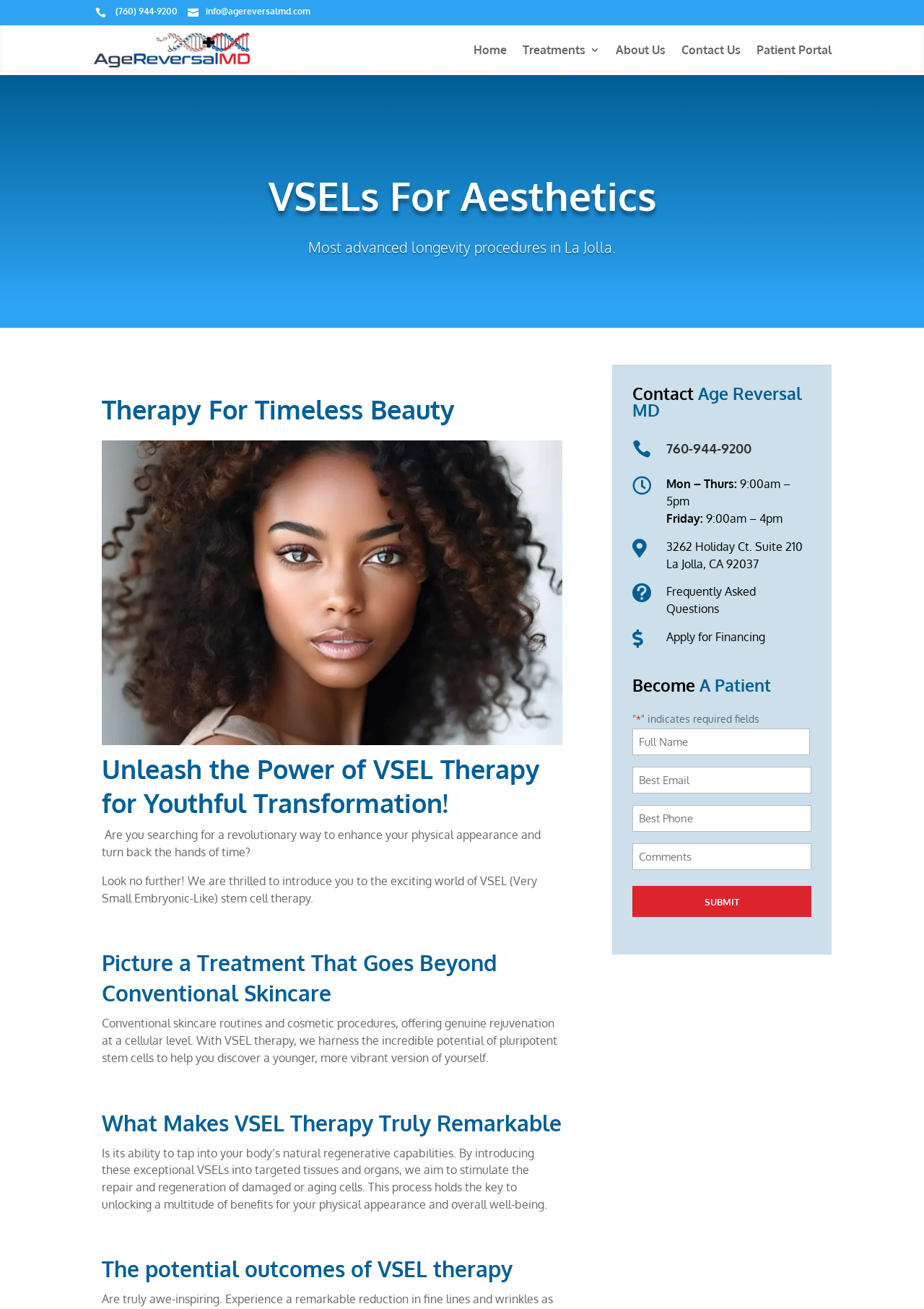What is the phone number of Age Reversal MD?
Your answer should be a single word or phrase derived from the screenshot.

(760) 944-9200